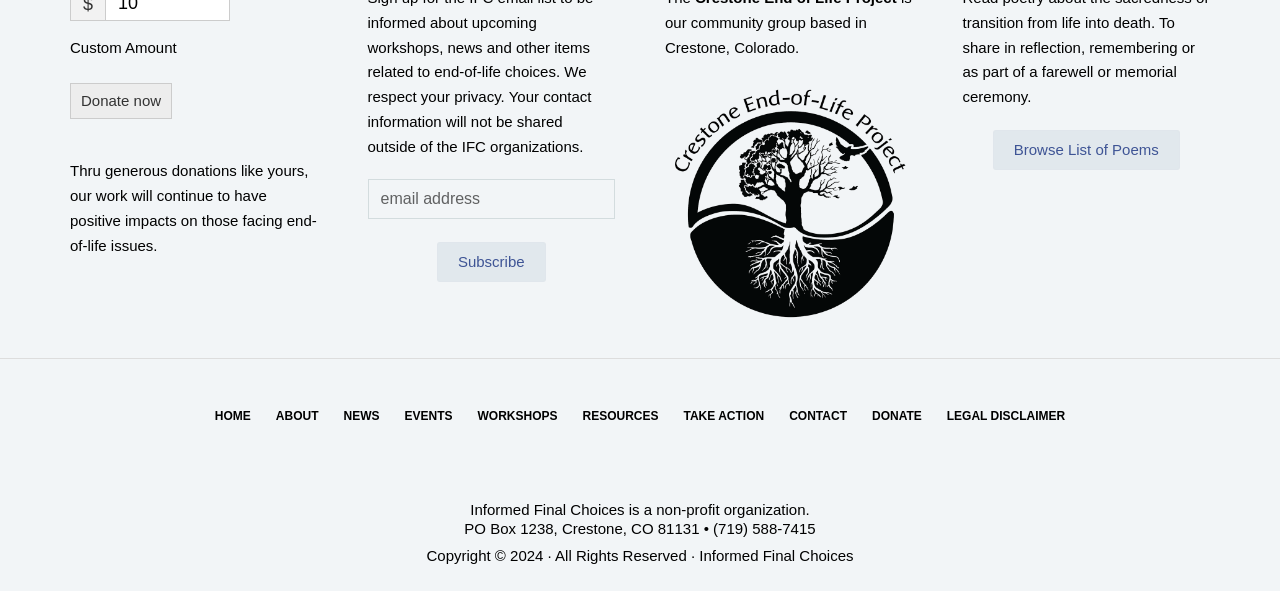Please provide a comprehensive answer to the question based on the screenshot: What is the purpose of the 'Donate now' button?

The 'Donate now' button is located near the 'Custom Amount' text, suggesting that it is related to making a donation. The surrounding text also mentions the positive impact of donations on the organization's work, further supporting this conclusion.